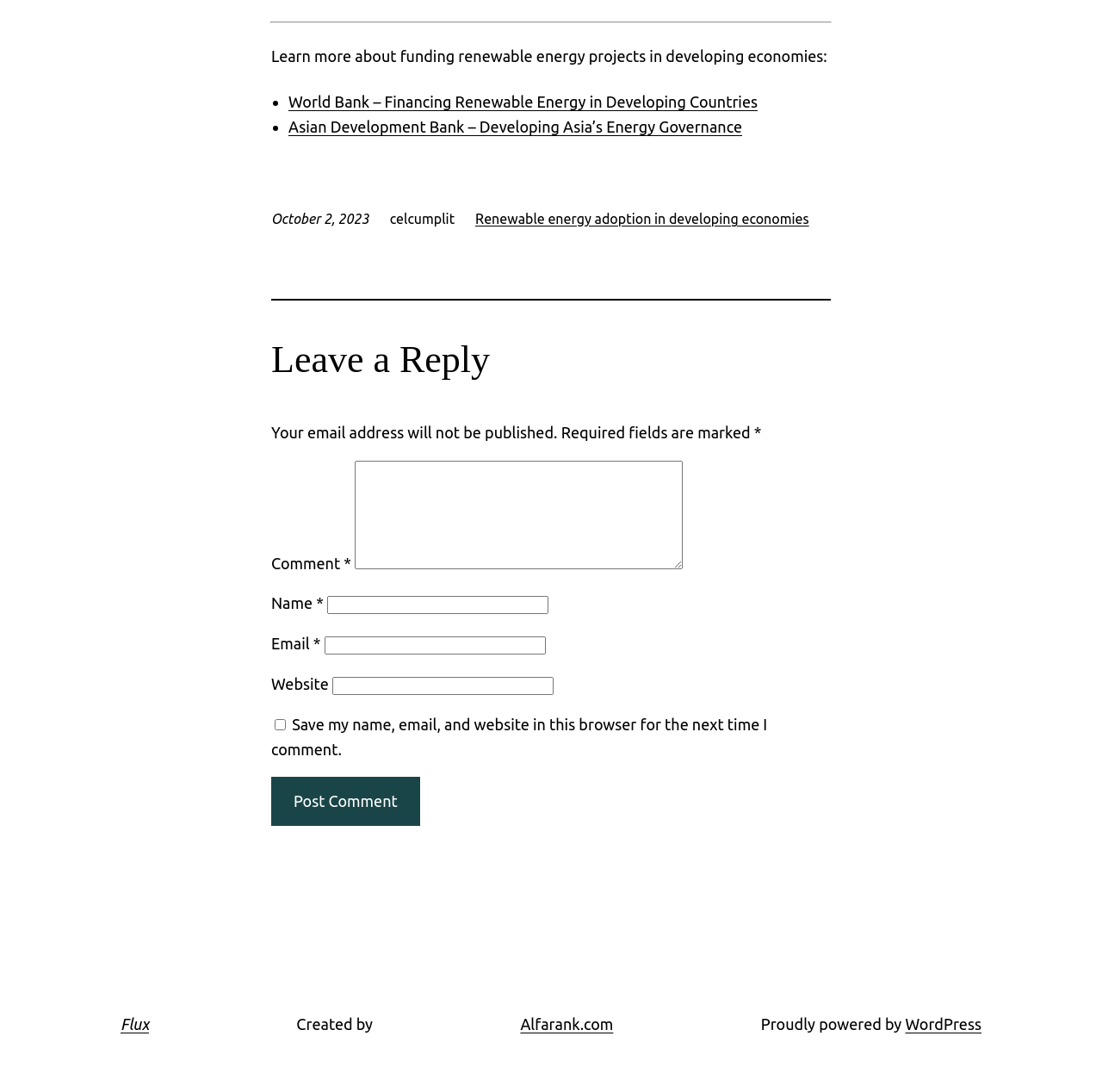What is the topic of the webpage?
Craft a detailed and extensive response to the question.

The webpage appears to be discussing renewable energy projects in developing economies, as indicated by the static text 'Learn more about funding renewable energy projects in developing economies:' and the links to related organizations such as the World Bank and Asian Development Bank.